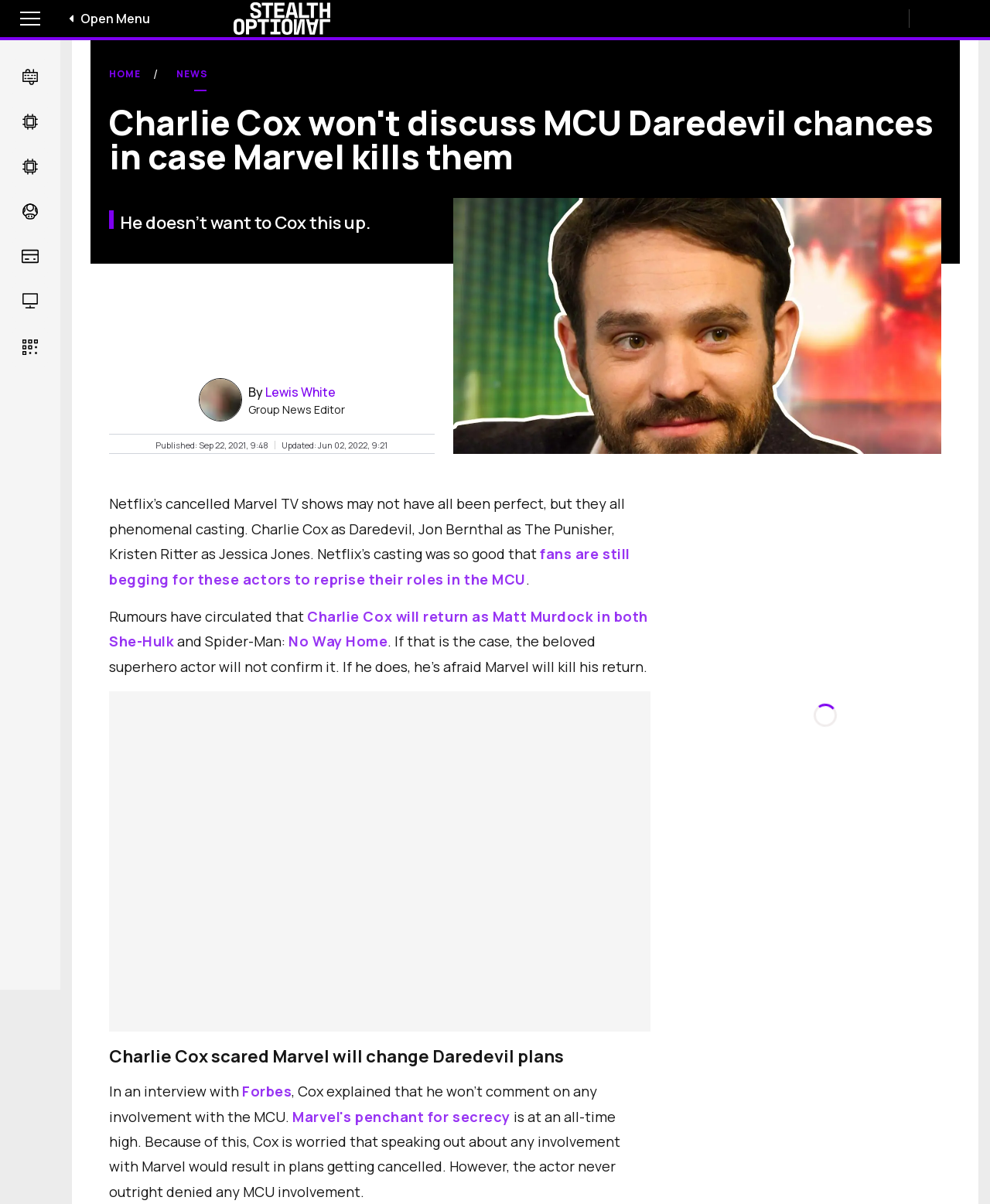Could you determine the bounding box coordinates of the clickable element to complete the instruction: "Learn about furniture repair services"? Provide the coordinates as four float numbers between 0 and 1, i.e., [left, top, right, bottom].

None